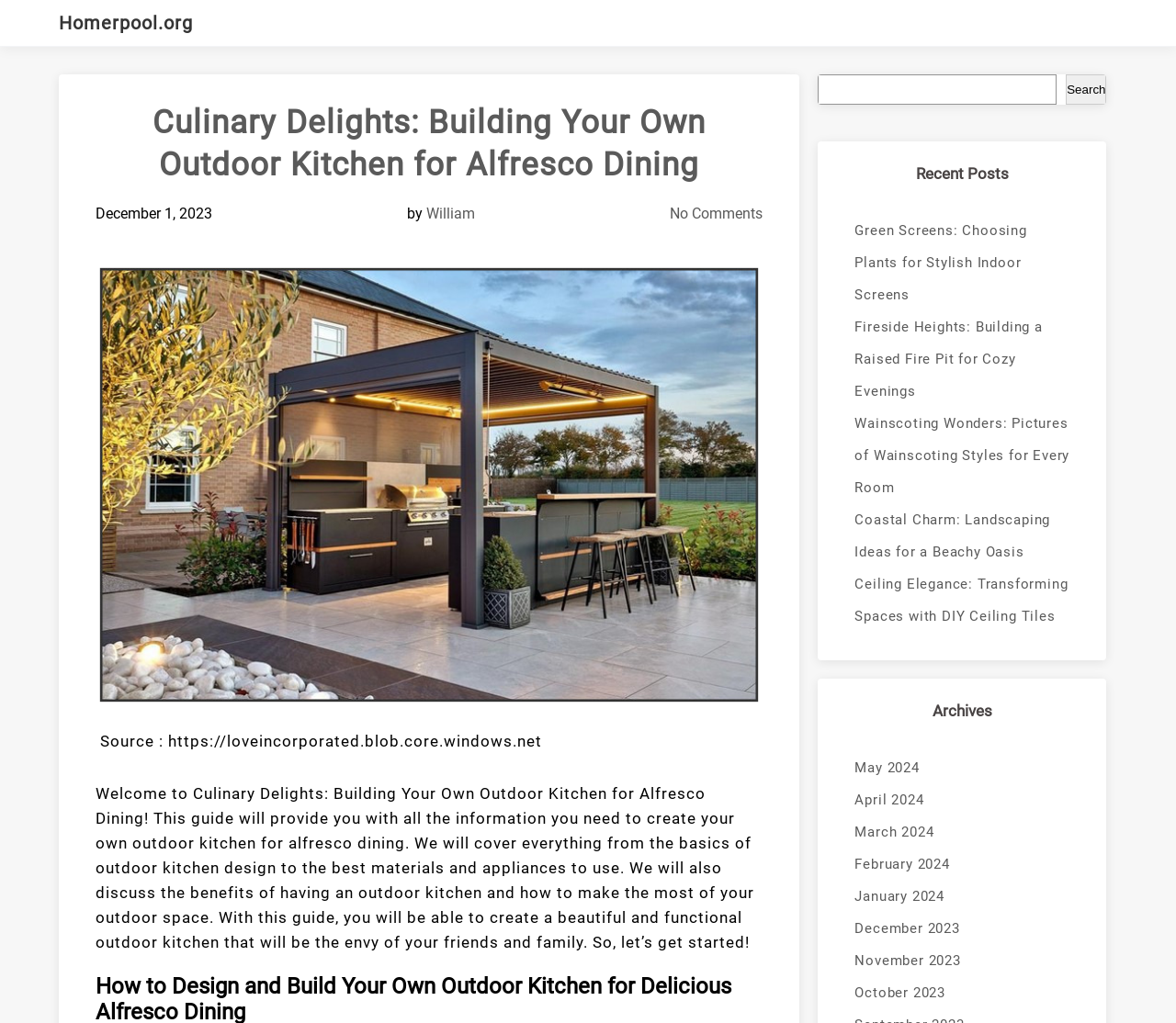What is the purpose of the guide?
Please answer the question with as much detail as possible using the screenshot.

I found the purpose of the guide by reading the static text element that says 'Welcome to Culinary Delights: Building Your Own Outdoor Kitchen for Alfresco Dining! This guide will provide you with all the information you need to create your own outdoor kitchen for alfresco dining.' which is located below the main heading.